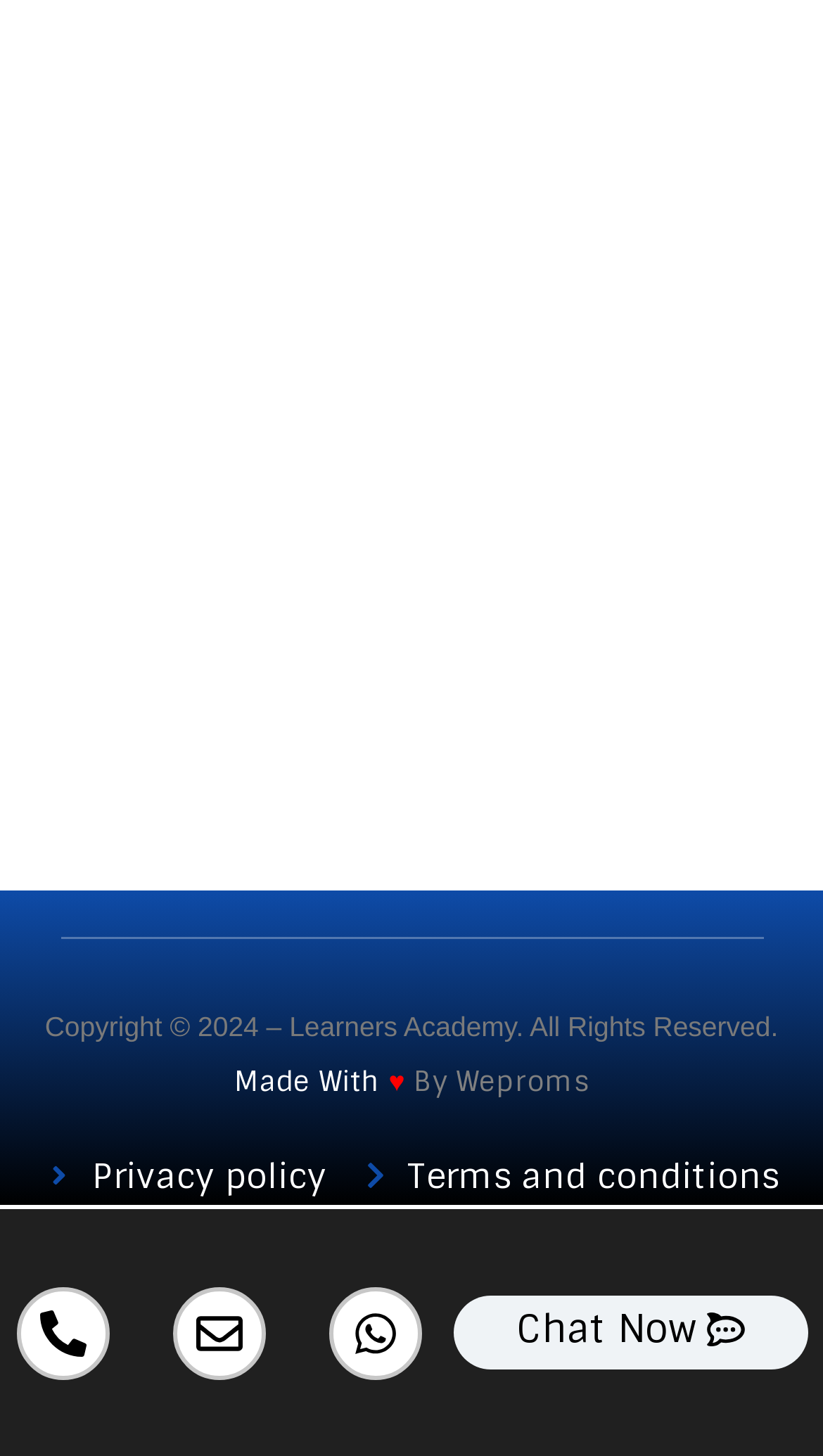Consider the image and give a detailed and elaborate answer to the question: 
What symbol is between 'Made With' and 'By Weproms'?

The symbol can be found between the text 'Made With' and the link 'By Weproms' at the bottom of the webpage, which is a heart symbol.